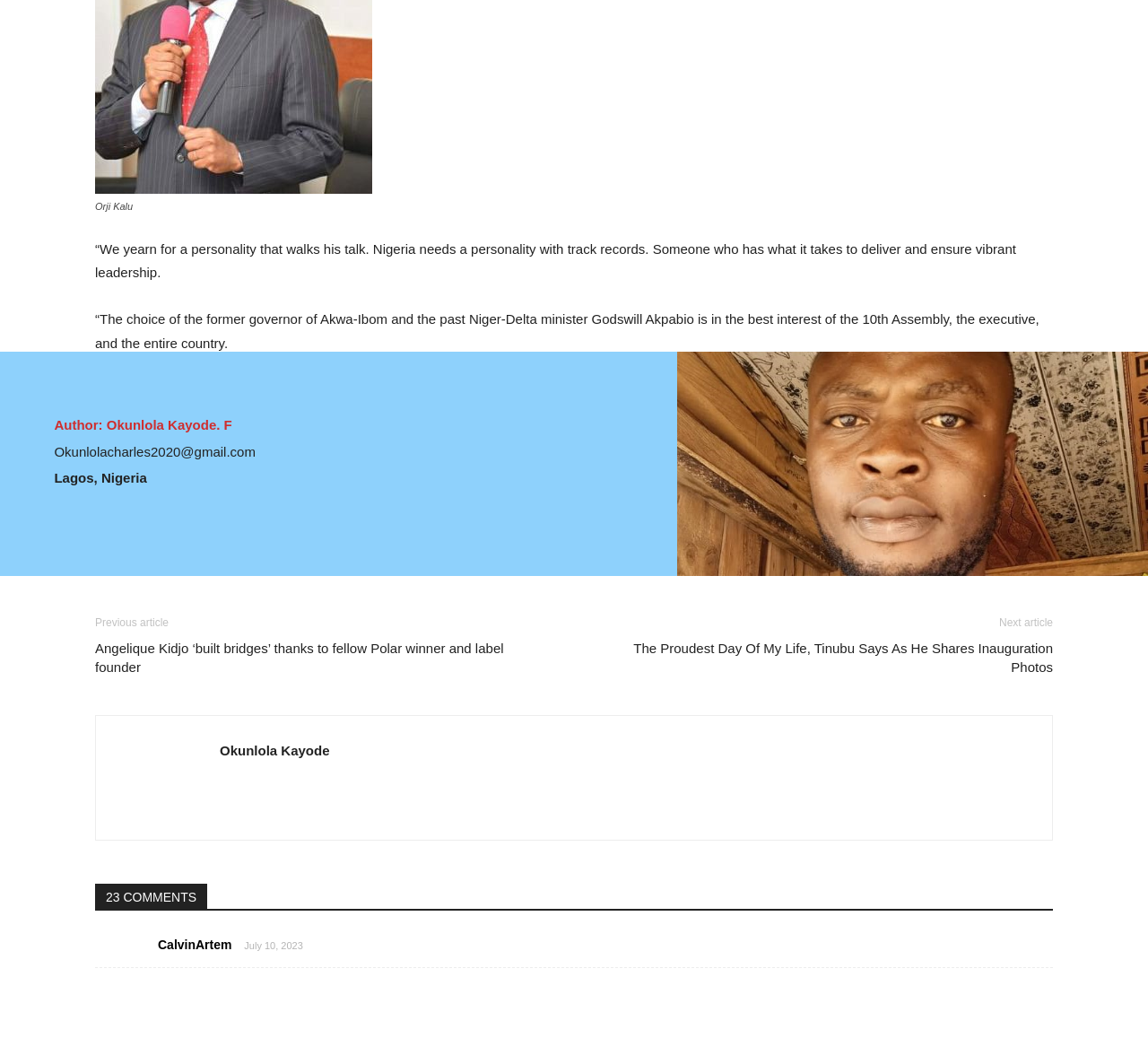How many comments are there on this article?
Using the image provided, answer with just one word or phrase.

23